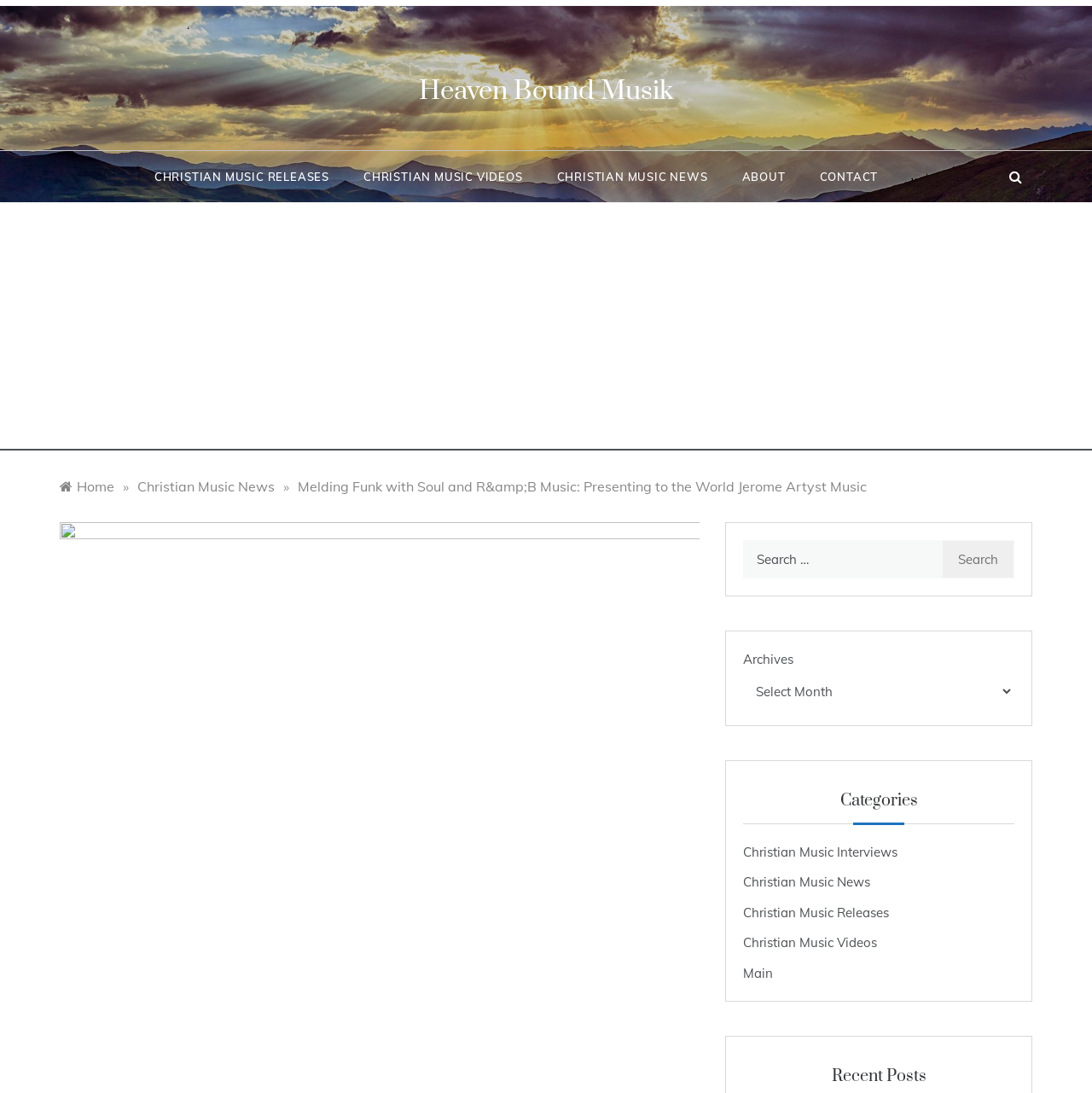Identify and provide the main heading of the webpage.

Heaven Bound Musik